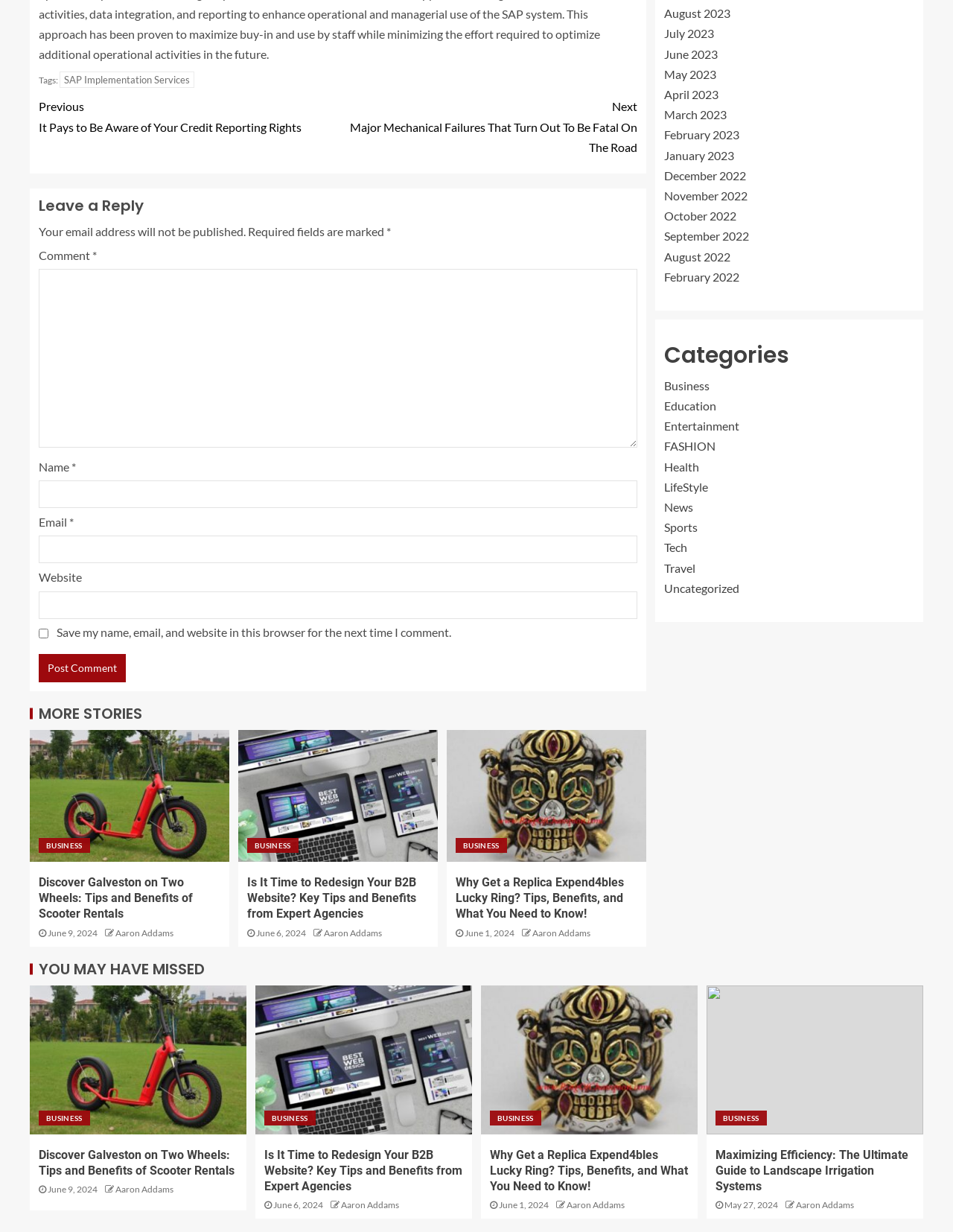Please find the bounding box coordinates of the element's region to be clicked to carry out this instruction: "Click on the 'Discover Galveston on Two Wheels: Tips and Benefits of Scooter Rentals' link".

[0.041, 0.71, 0.202, 0.747]